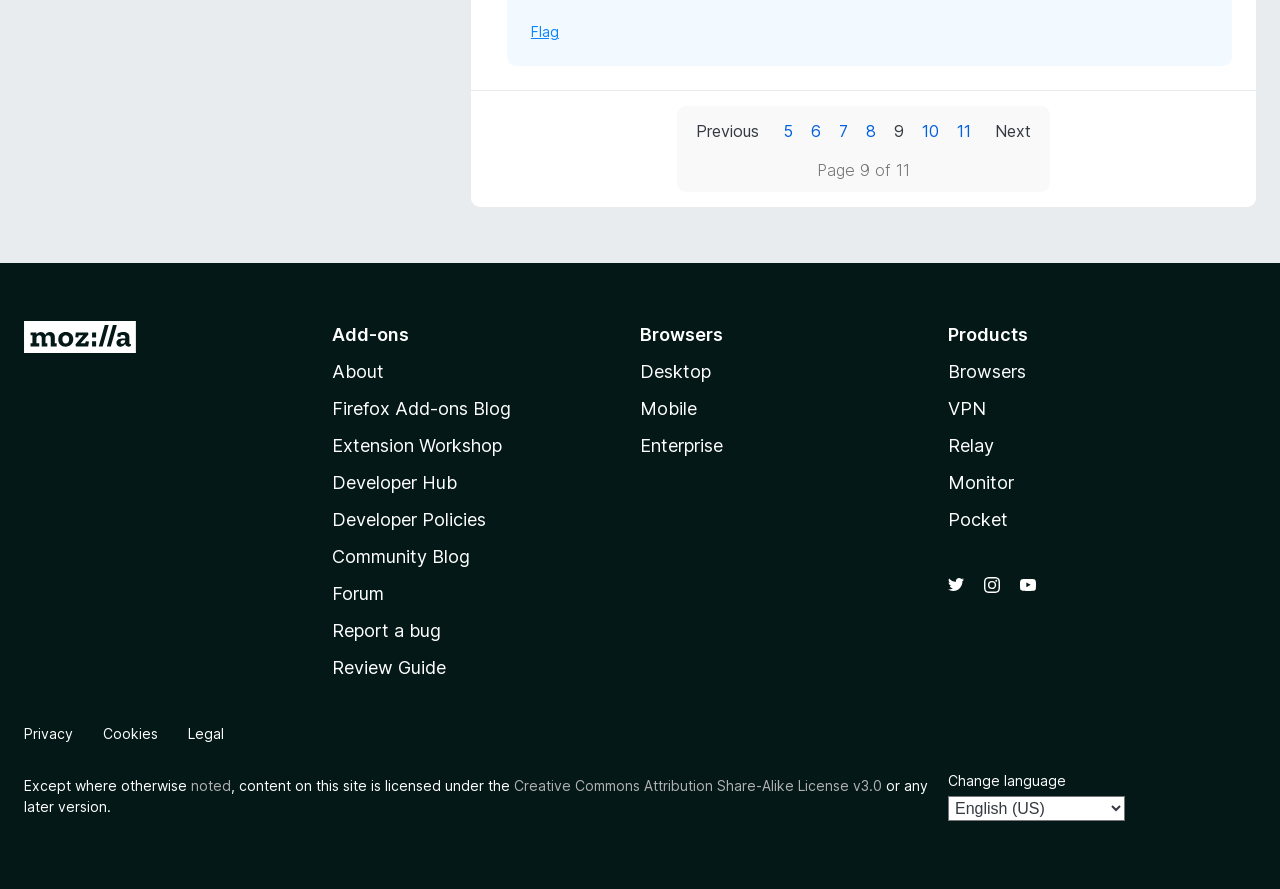Predict the bounding box of the UI element based on the description: "Community Blog". The coordinates should be four float numbers between 0 and 1, formatted as [left, top, right, bottom].

[0.259, 0.614, 0.367, 0.638]